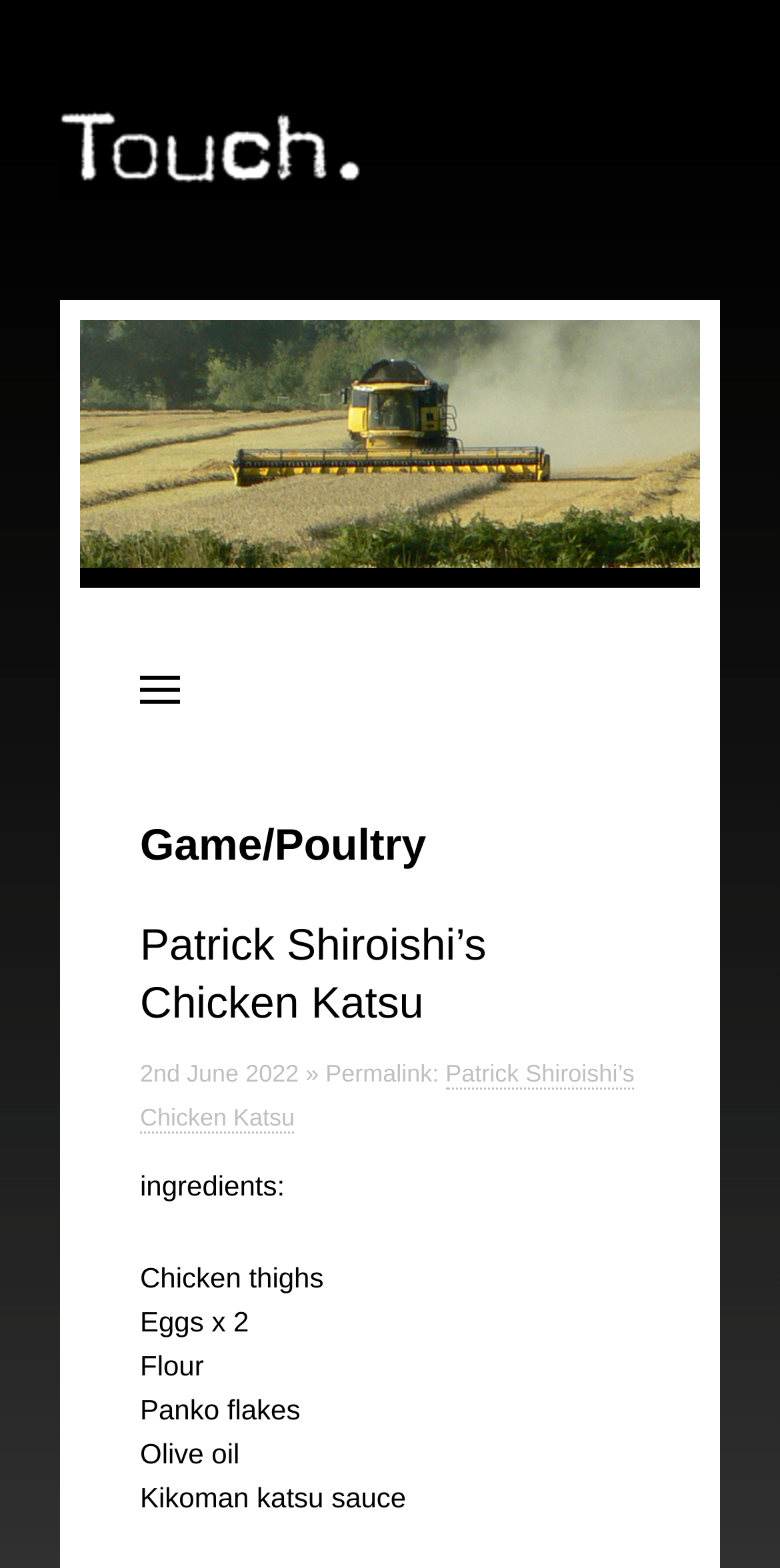What is the name of the recipe?
Answer the question with a single word or phrase, referring to the image.

Patrick Shiroishi’s Chicken Katsu